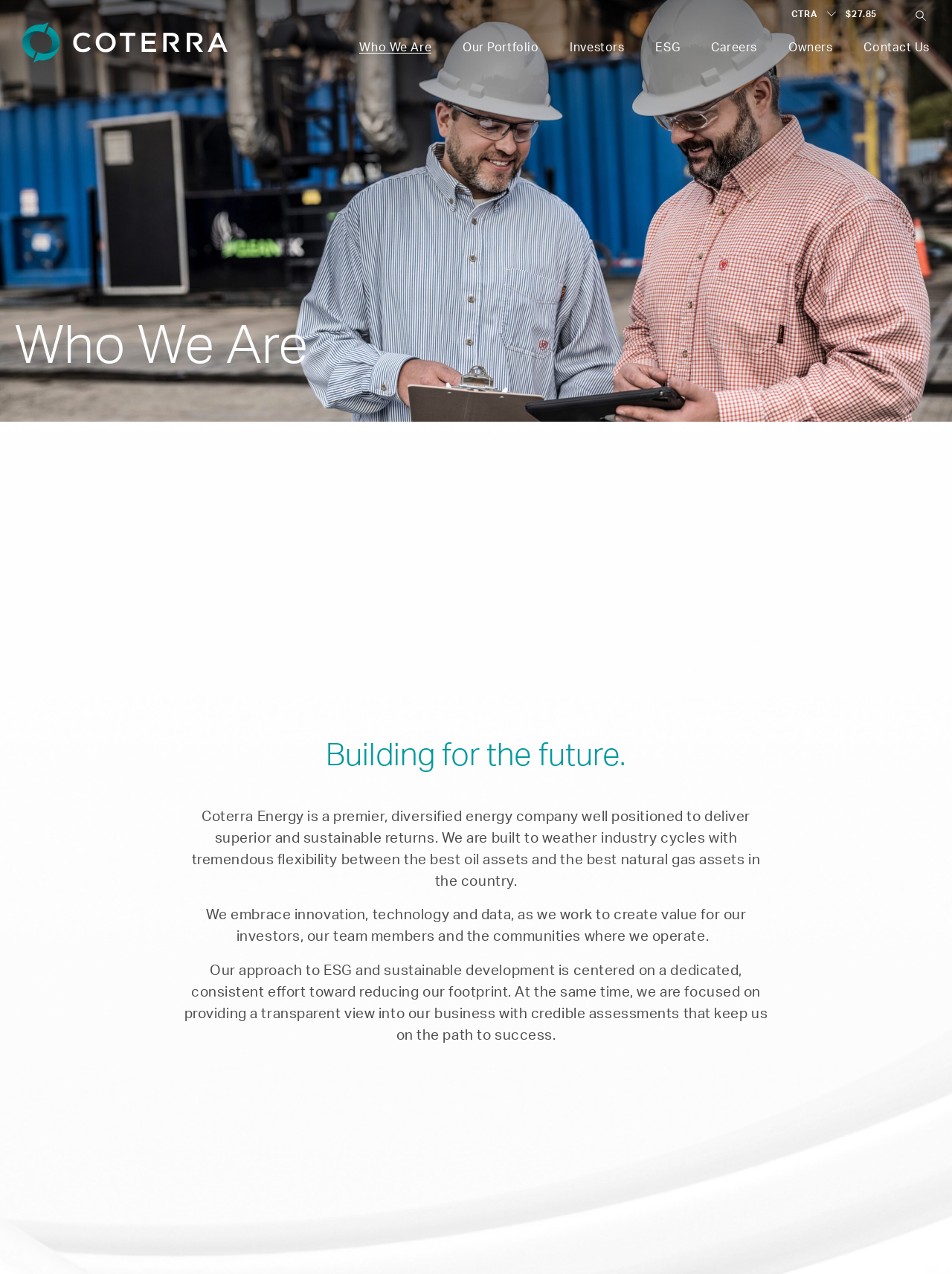Provide a brief response in the form of a single word or phrase:
What is the current stock price?

$27.85